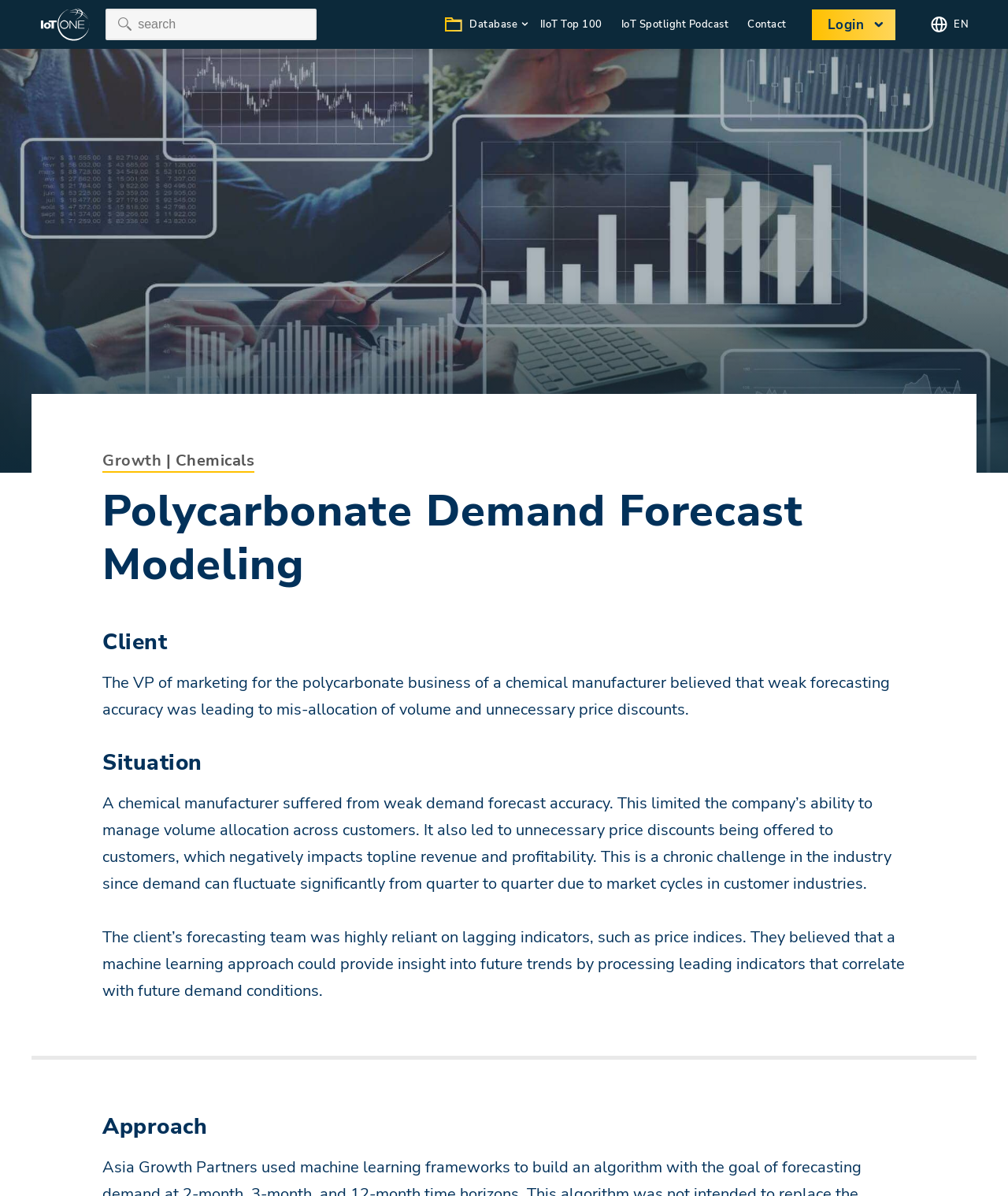Determine the bounding box coordinates of the region that needs to be clicked to achieve the task: "go to suppliers".

[0.432, 0.034, 0.527, 0.067]